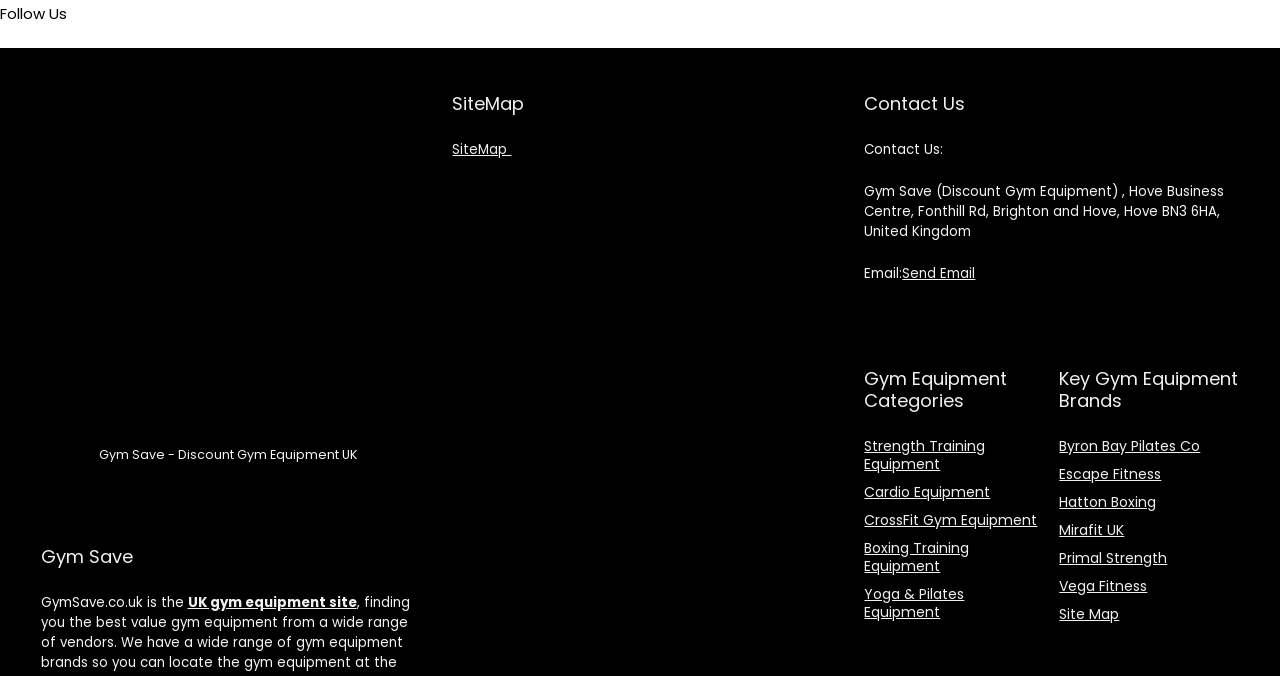Provide the bounding box coordinates for the UI element described in this sentence: "HERE". The coordinates should be four float values between 0 and 1, i.e., [left, top, right, bottom].

None